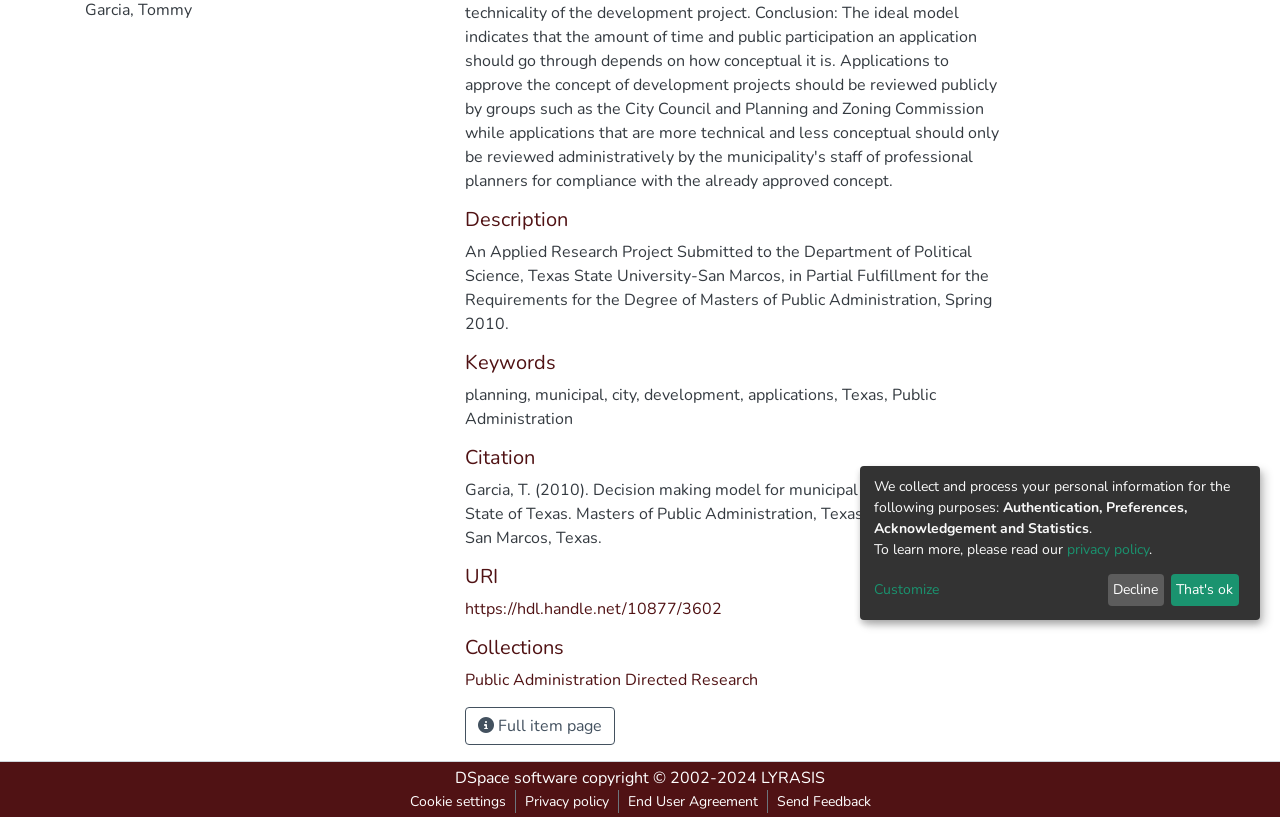Identify the bounding box coordinates for the UI element described as follows: "name="submit" value="Post Comment"". Ensure the coordinates are four float numbers between 0 and 1, formatted as [left, top, right, bottom].

None